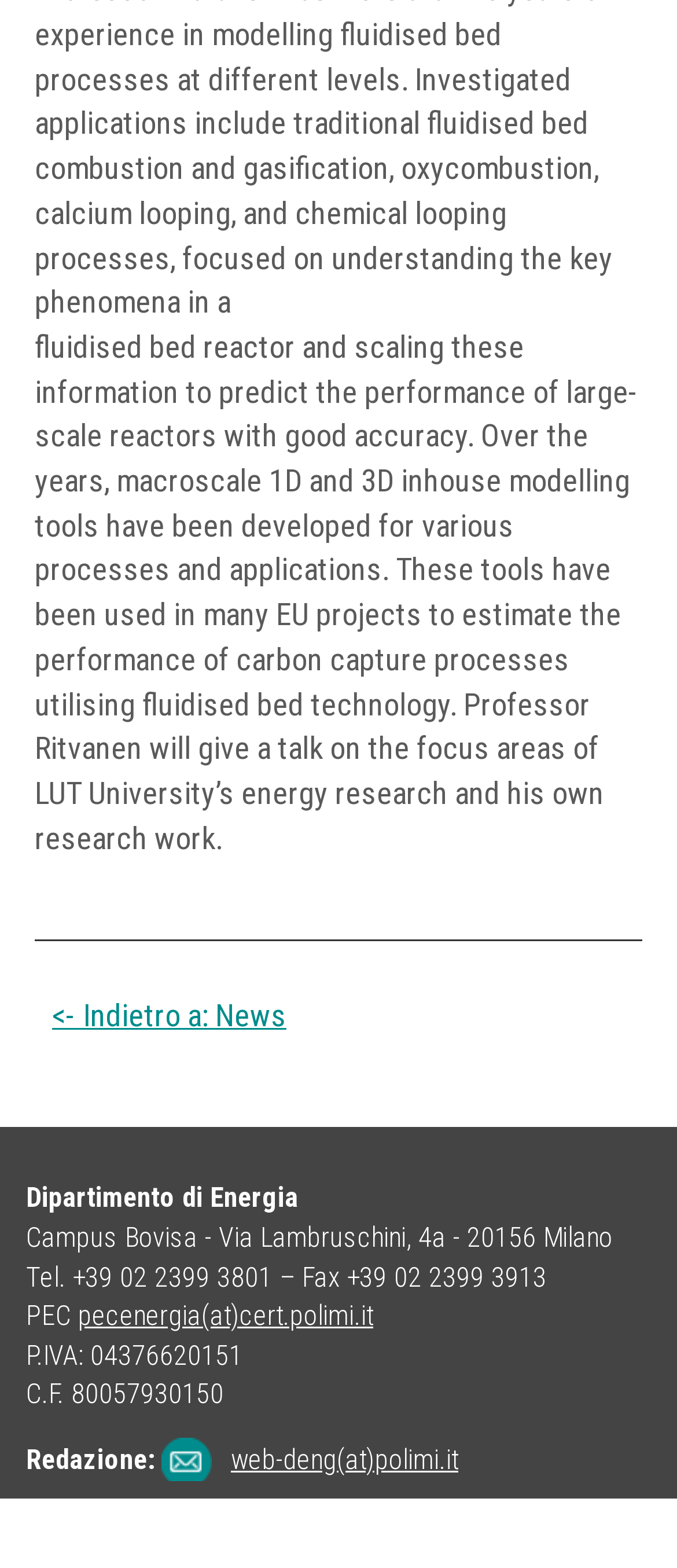Based on the image, please respond to the question with as much detail as possible:
What is the address of the Campus Bovisa?

From the StaticText element with the text 'Campus Bovisa - Via Lambruschini, 4a - 20156 Milano', we can extract the address of the Campus Bovisa, which is Via Lambruschini, 4a - 20156 Milano.